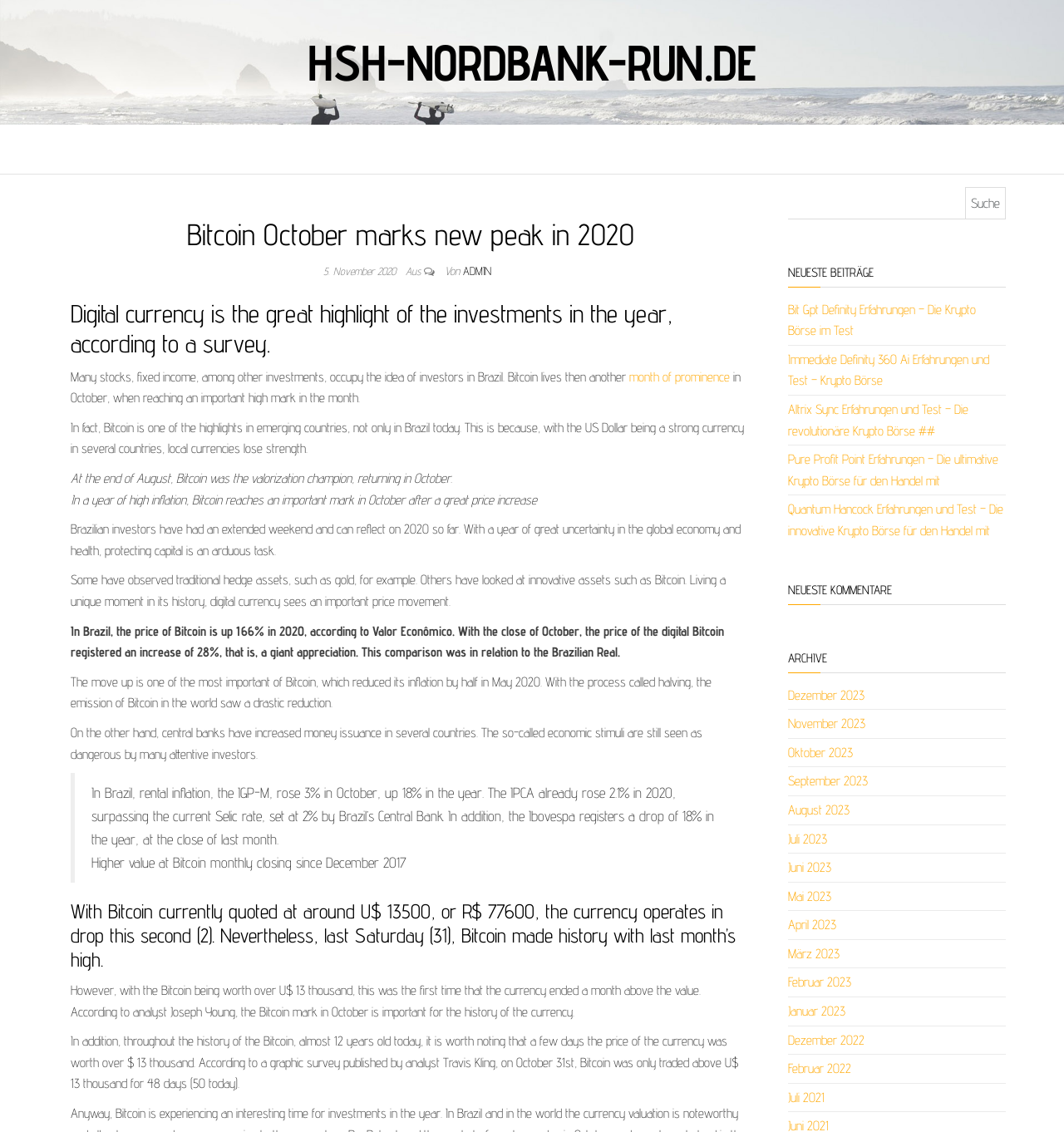Find the bounding box coordinates of the element to click in order to complete the given instruction: "Visit the admin page."

[0.435, 0.233, 0.462, 0.245]